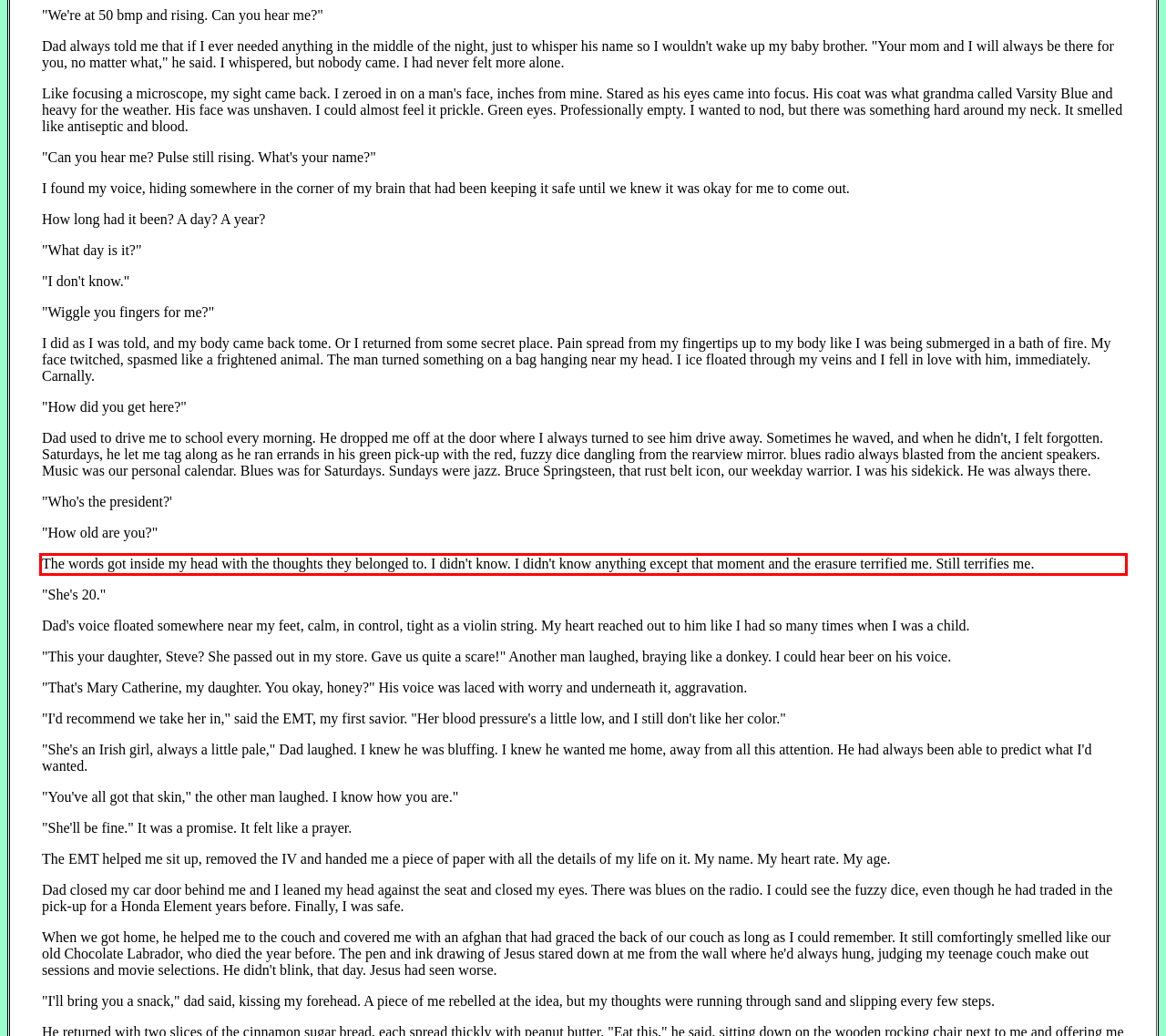Given a webpage screenshot, locate the red bounding box and extract the text content found inside it.

The words got inside my head with the thoughts they belonged to. I didn't know. I didn't know anything except that moment and the erasure terrified me. Still terrifies me.